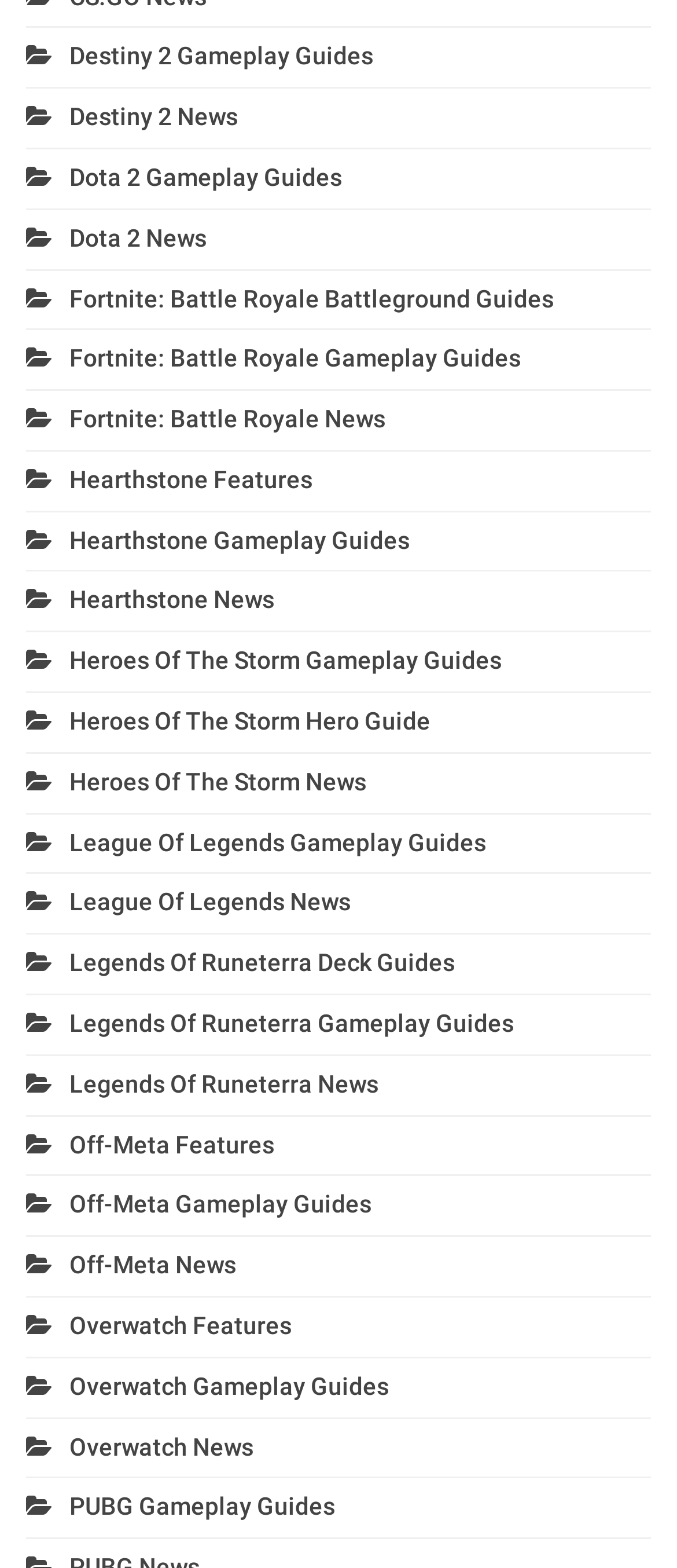Please locate the bounding box coordinates of the element's region that needs to be clicked to follow the instruction: "View Destiny 2 Gameplay Guides". The bounding box coordinates should be provided as four float numbers between 0 and 1, i.e., [left, top, right, bottom].

[0.038, 0.027, 0.551, 0.045]